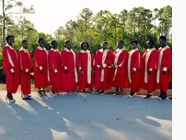What is the atmosphere in the scene?
Based on the visual content, answer with a single word or a brief phrase.

Warm and inviting